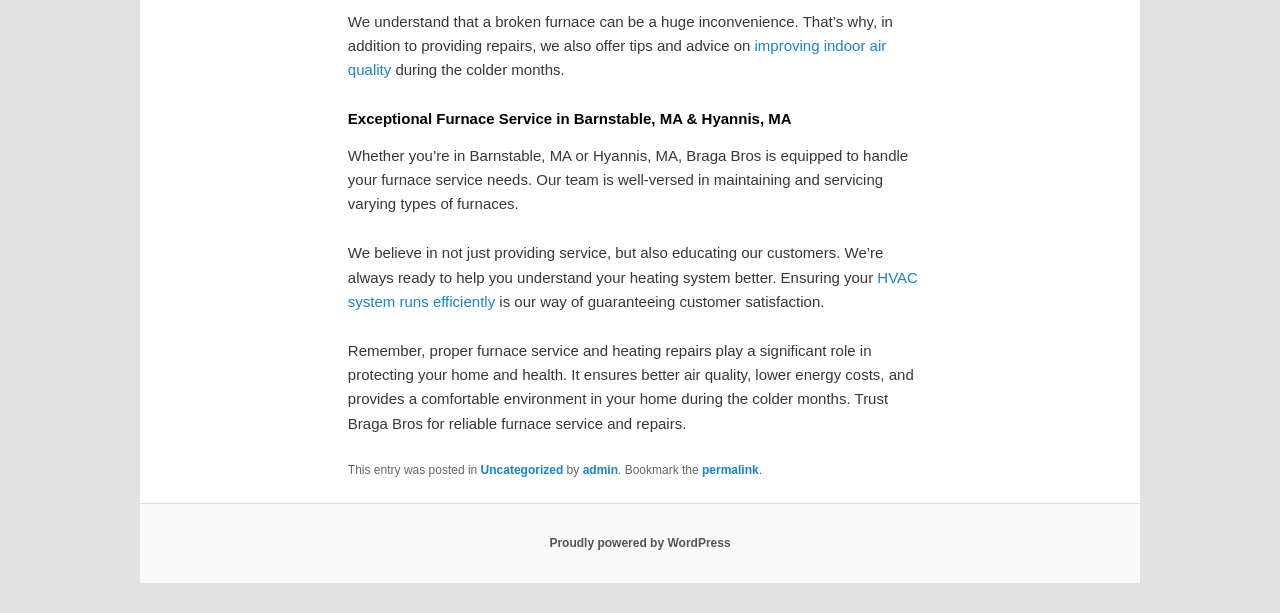Give a one-word or short phrase answer to the question: 
What is the main topic of this webpage?

Furnace service